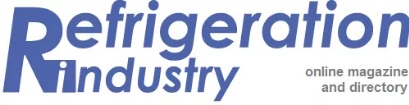Illustrate the image with a detailed caption.

The image features the logo of "Refrigeration Industry," presented in a vibrant blue font. The word "Refrigeration" is prominently displayed, showcasing a modern and bold typeface, while "Industry" appears in a smaller size and slightly different style beneath it. To the right, a tagline reads "online magazine and directory," indicating the platform's purpose as a resource for information in the refrigeration field. This logo represents an online hub dedicated to the refrigeration industry, encompassing news, resources, and company directories.